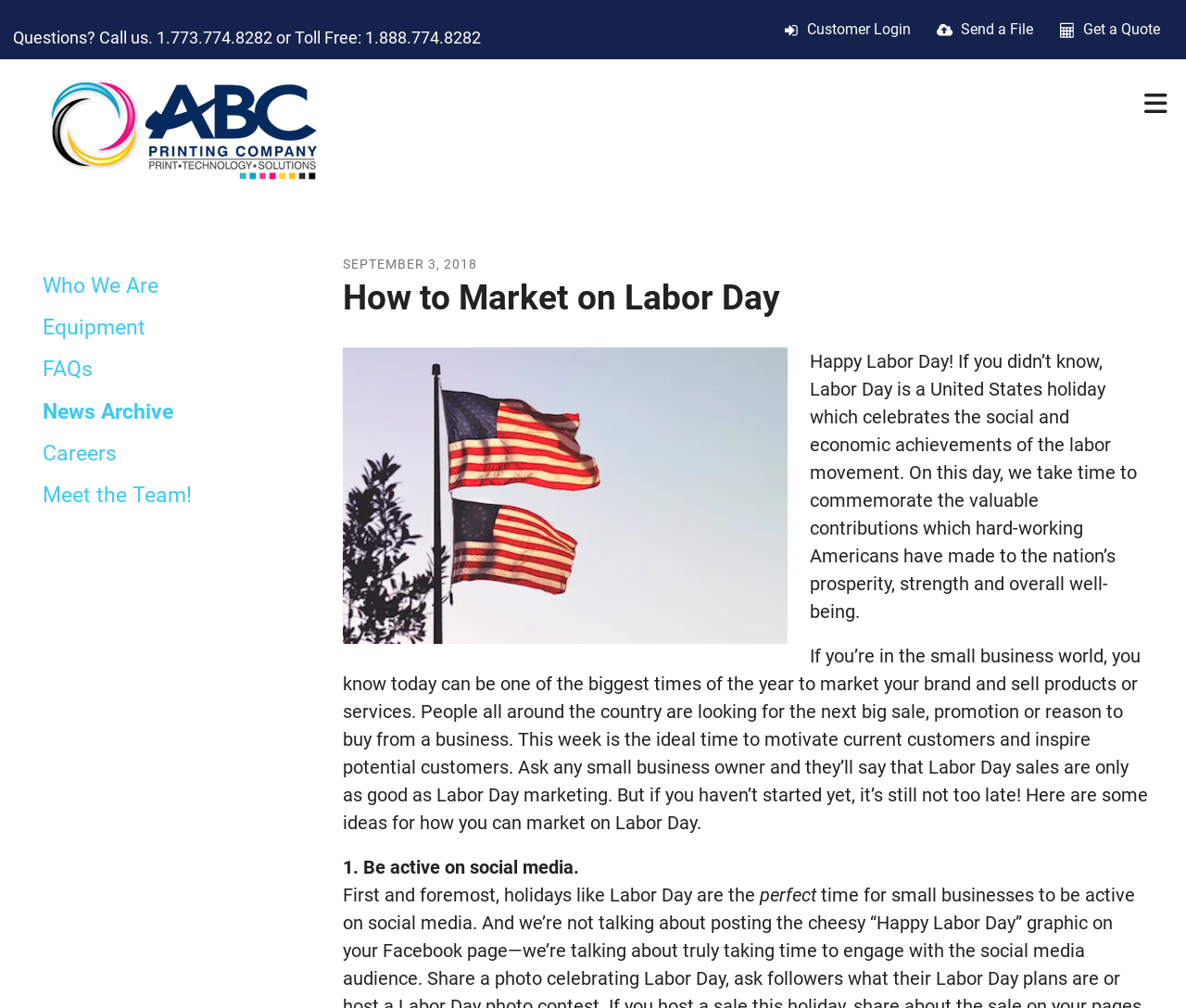Locate the bounding box for the described UI element: "Equipment". Ensure the coordinates are four float numbers between 0 and 1, formatted as [left, top, right, bottom].

[0.031, 0.305, 0.266, 0.347]